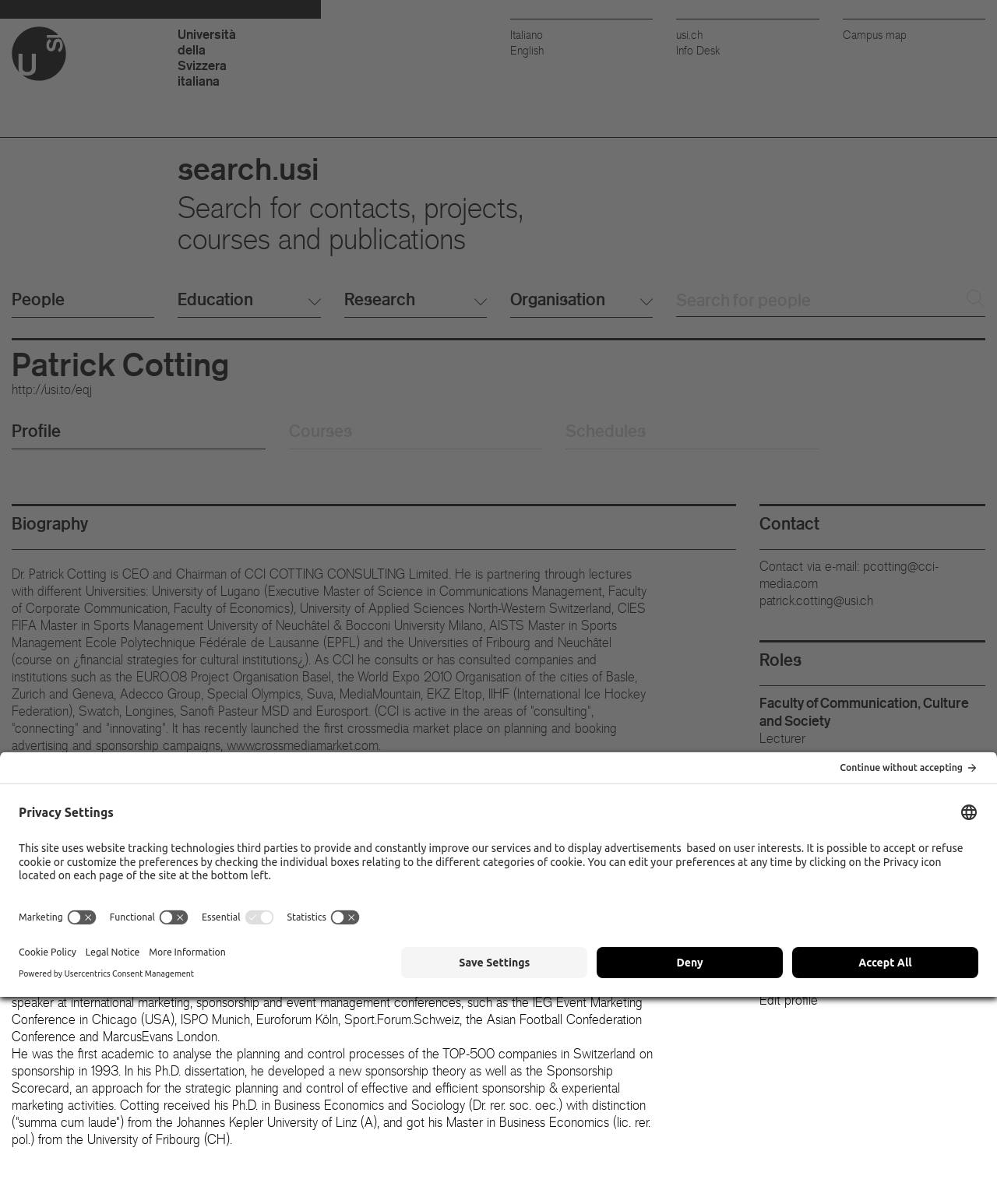Bounding box coordinates are specified in the format (top-left x, top-left y, bottom-right x, bottom-right y). All values are floating point numbers bounded between 0 and 1. Please provide the bounding box coordinate of the region this sentence describes: Libraries and archives

[0.16, 0.807, 0.264, 0.82]